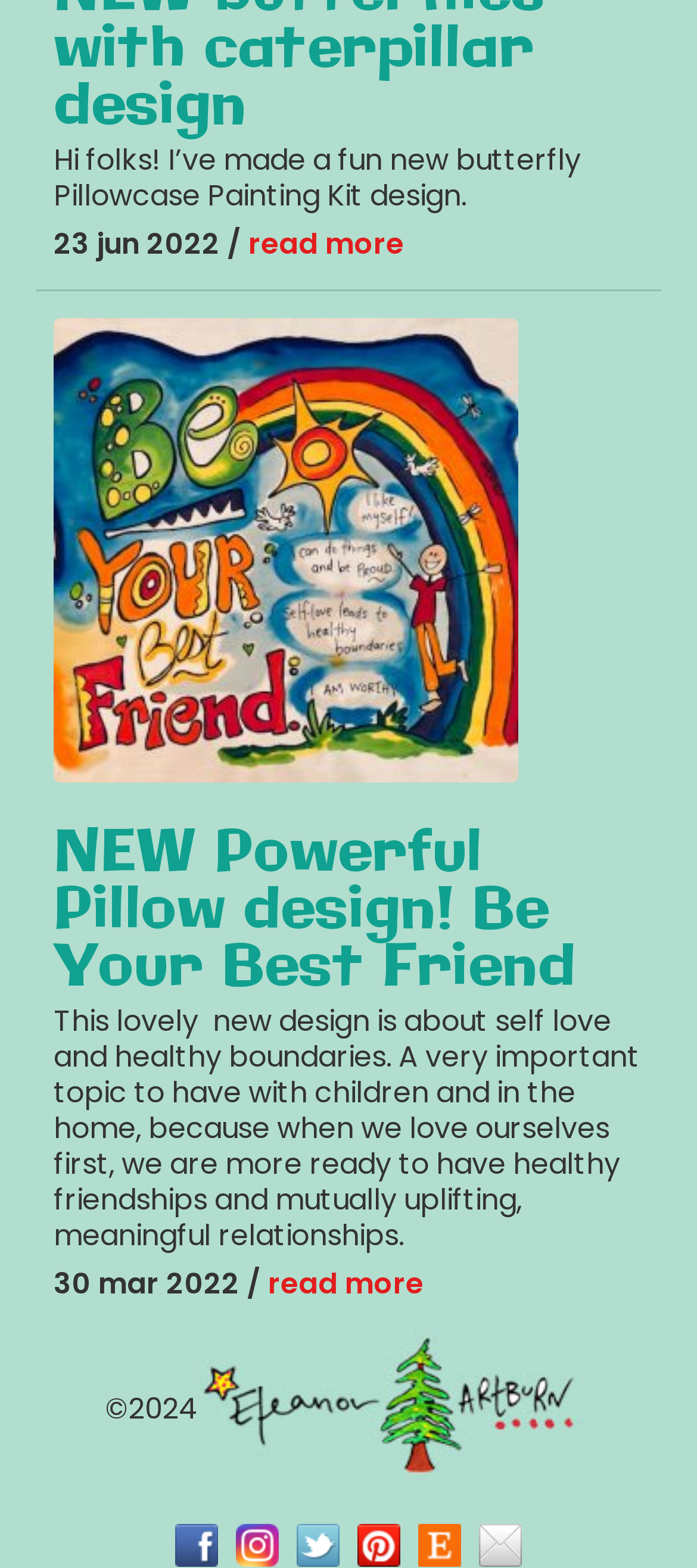What is the date of the oldest article on this page?
Provide a thorough and detailed answer to the question.

I looked at the dates of the two articles on the page and found that the oldest one is dated '30 mar 2022'.